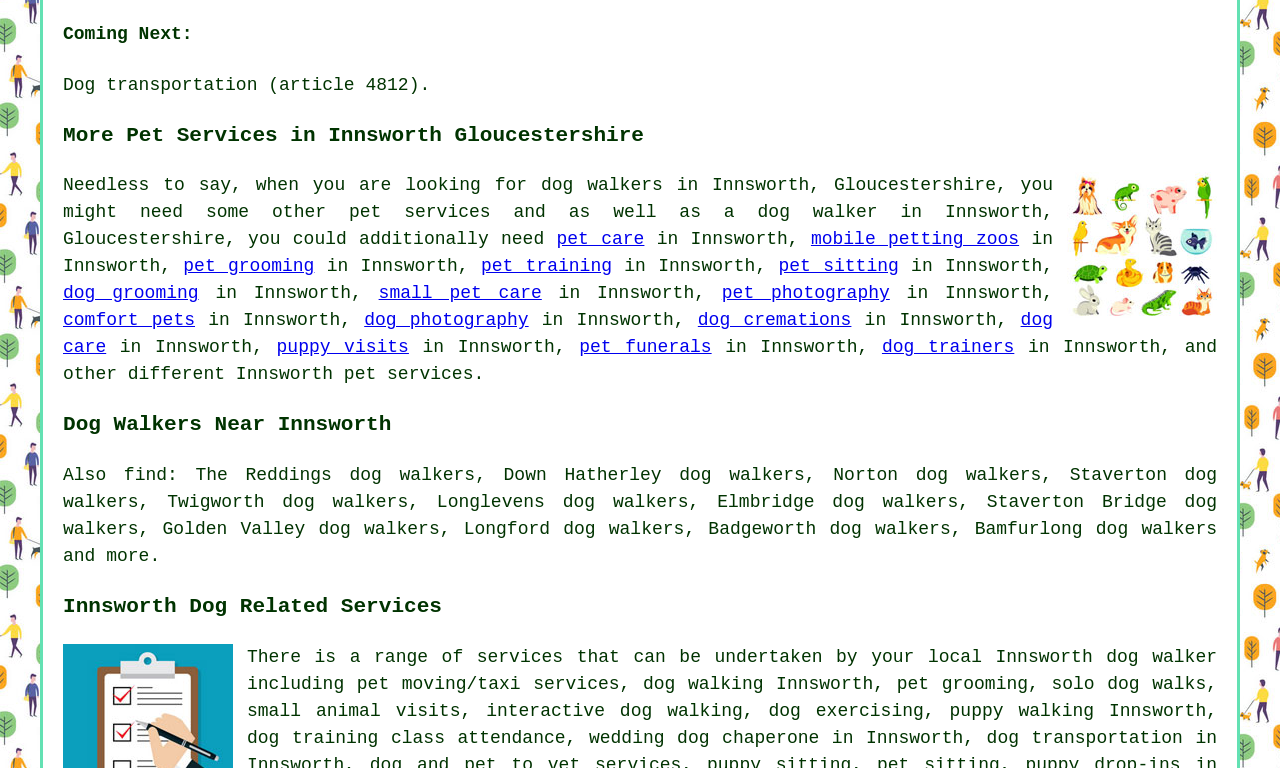Determine the bounding box for the described HTML element: "a dog walker". Ensure the coordinates are four float numbers between 0 and 1 in the format [left, top, right, bottom].

[0.566, 0.264, 0.686, 0.29]